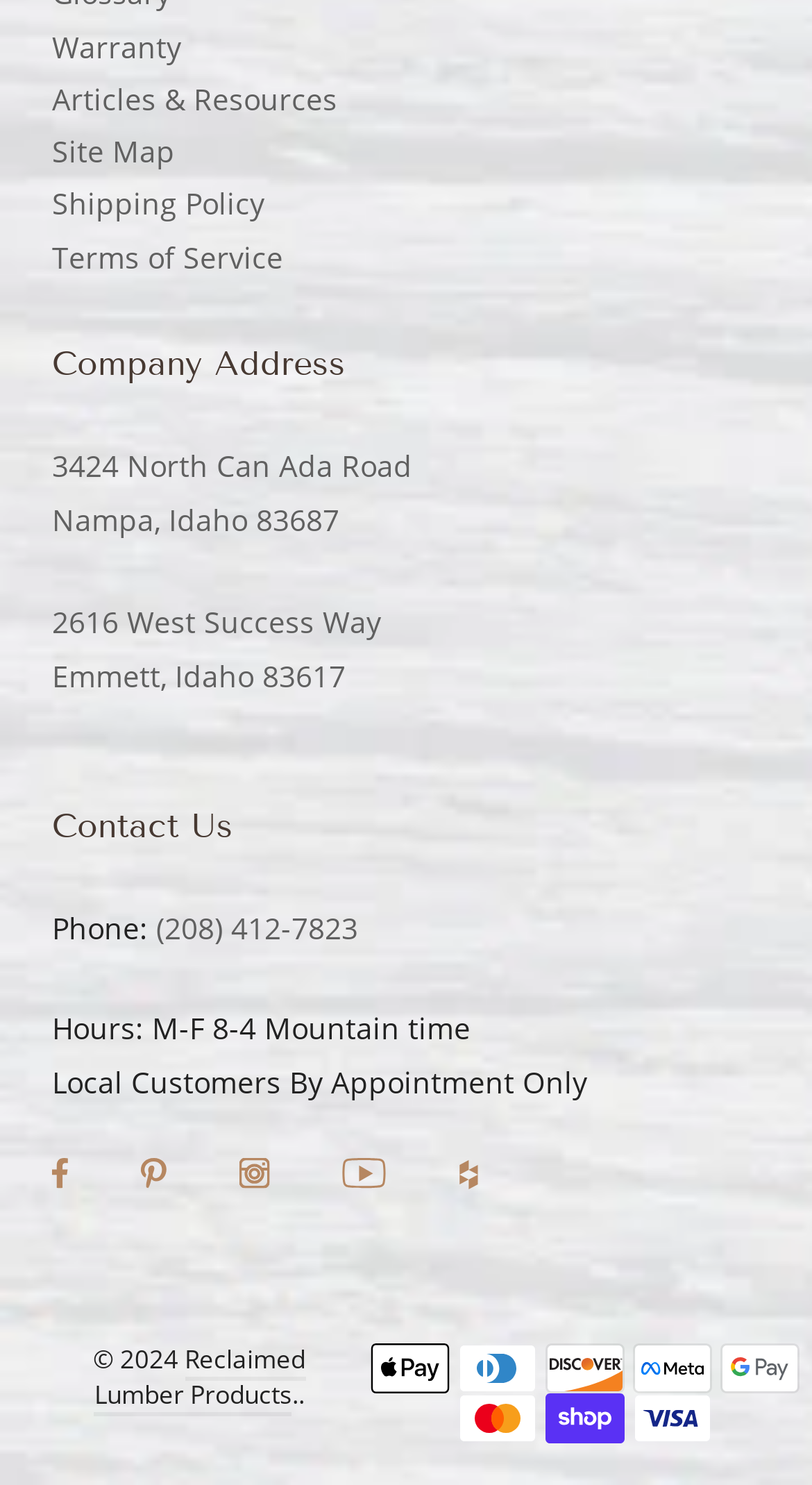Please identify the bounding box coordinates of the element on the webpage that should be clicked to follow this instruction: "Call customer service". The bounding box coordinates should be given as four float numbers between 0 and 1, formatted as [left, top, right, bottom].

[0.192, 0.611, 0.441, 0.638]